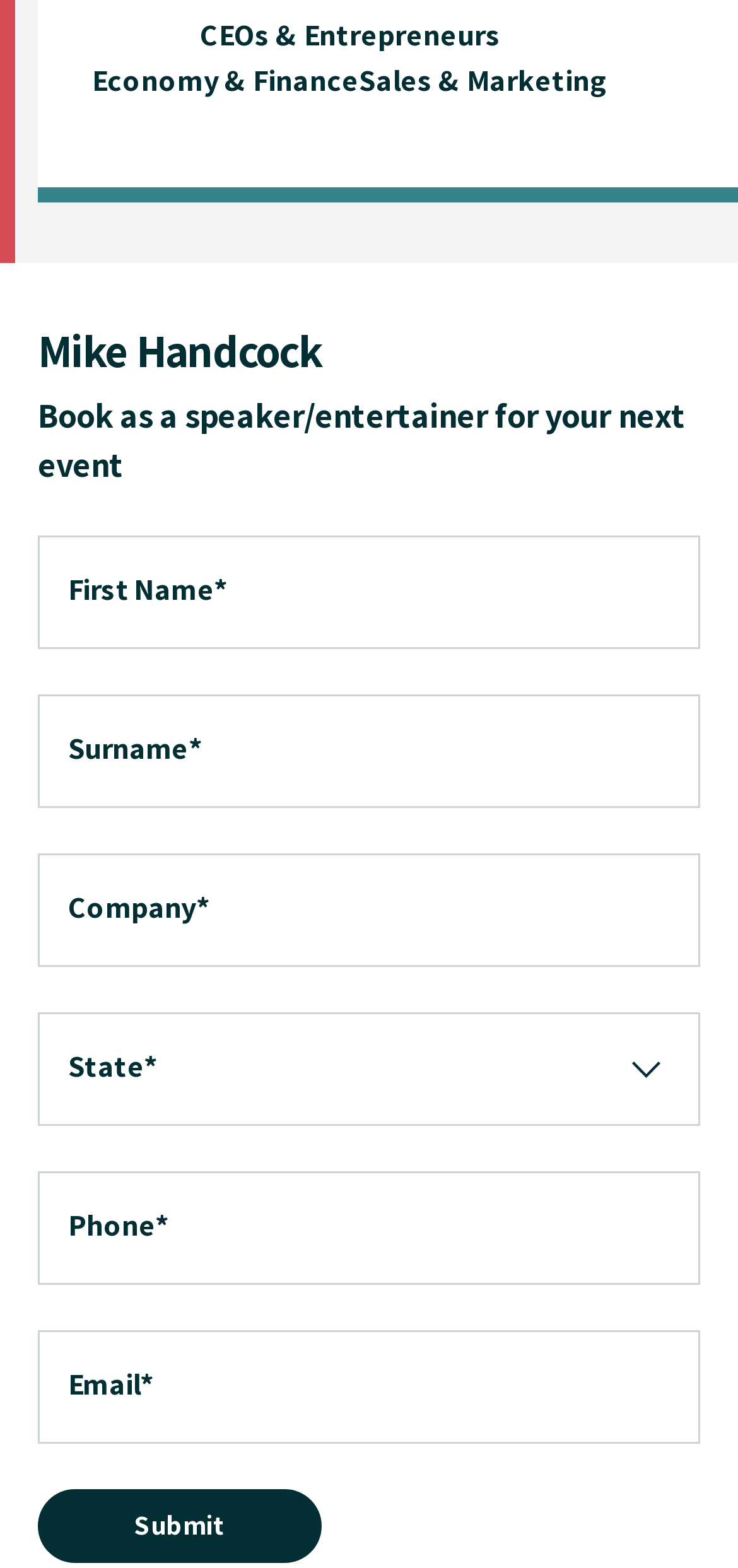Point out the bounding box coordinates of the section to click in order to follow this instruction: "Select State".

[0.051, 0.646, 0.949, 0.718]